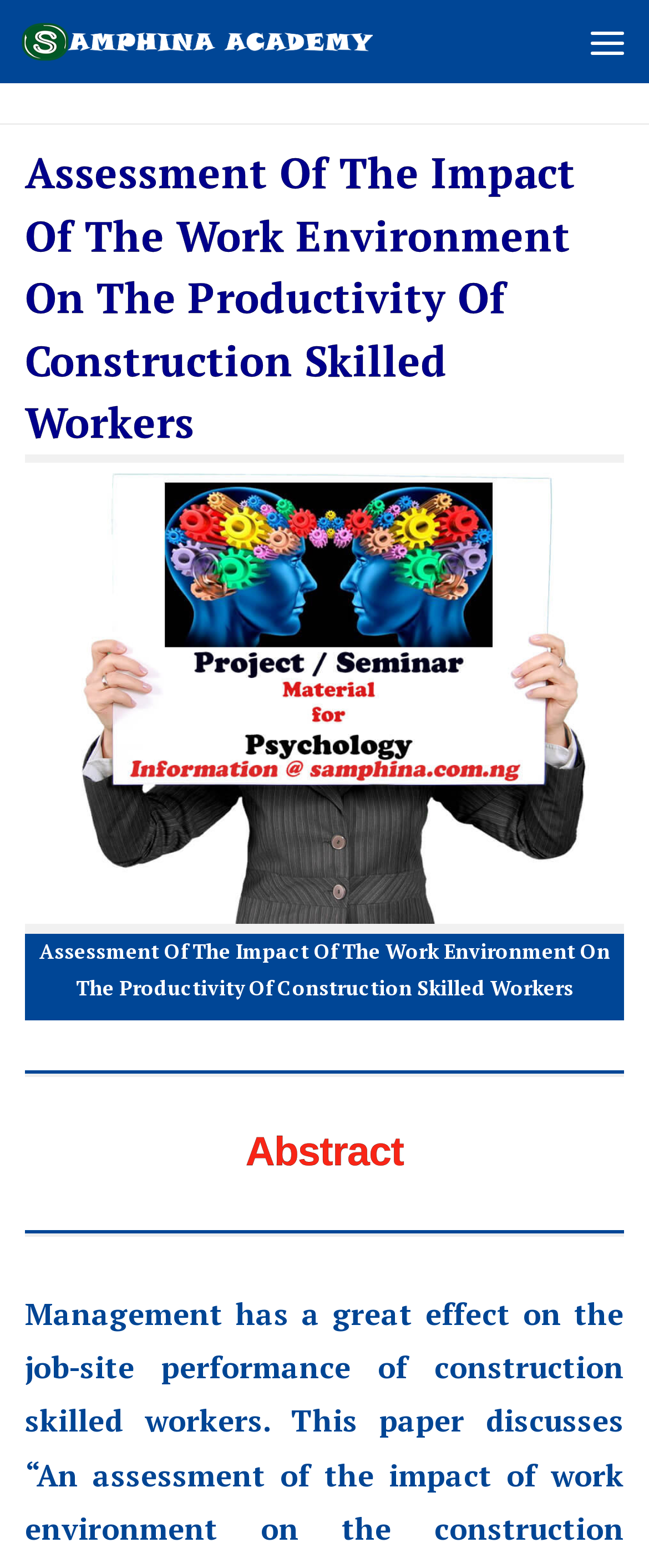What is the name of the academy?
Based on the image, give a one-word or short phrase answer.

Samphina Academy